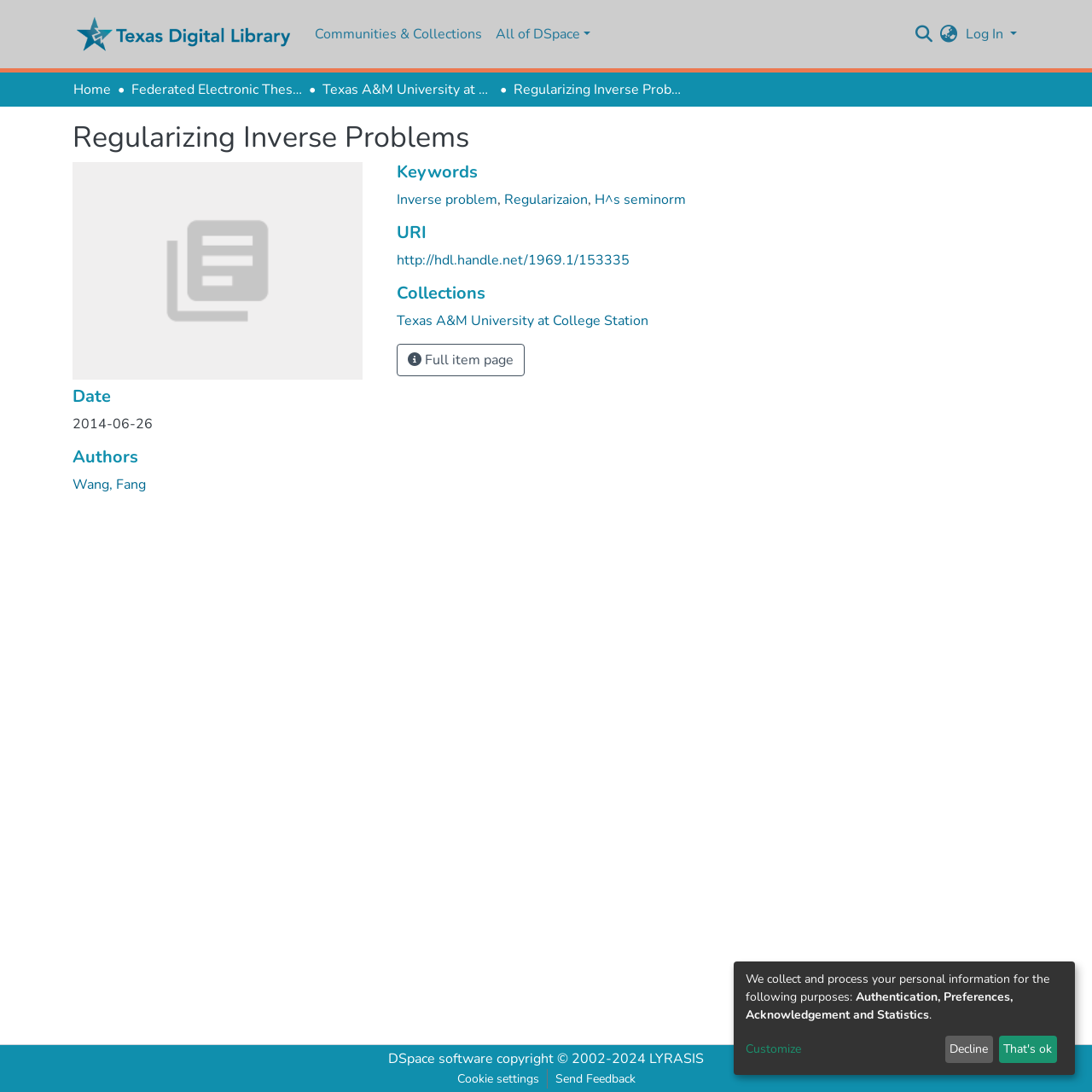What is the name of the collection?
Look at the screenshot and respond with a single word or phrase.

Texas A&M University at College Station